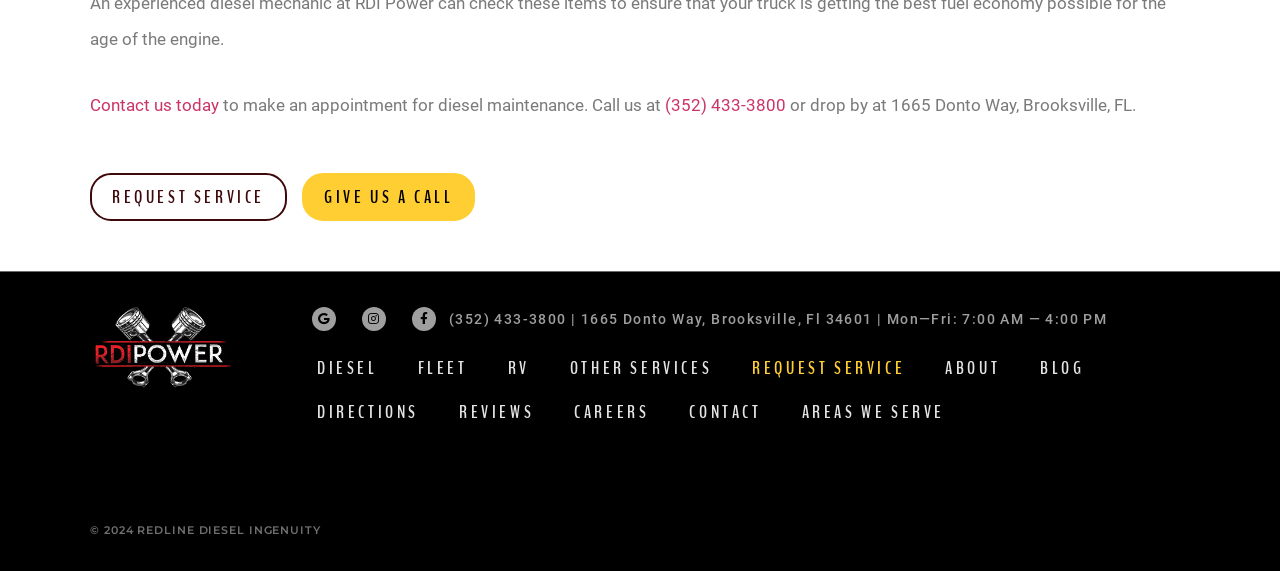What is the phone number to make an appointment for diesel maintenance?
Refer to the image and give a detailed answer to the question.

I found the phone number by looking at the link element with the text '(352) 433-3800' which is located near the text 'to make an appointment for diesel maintenance.'